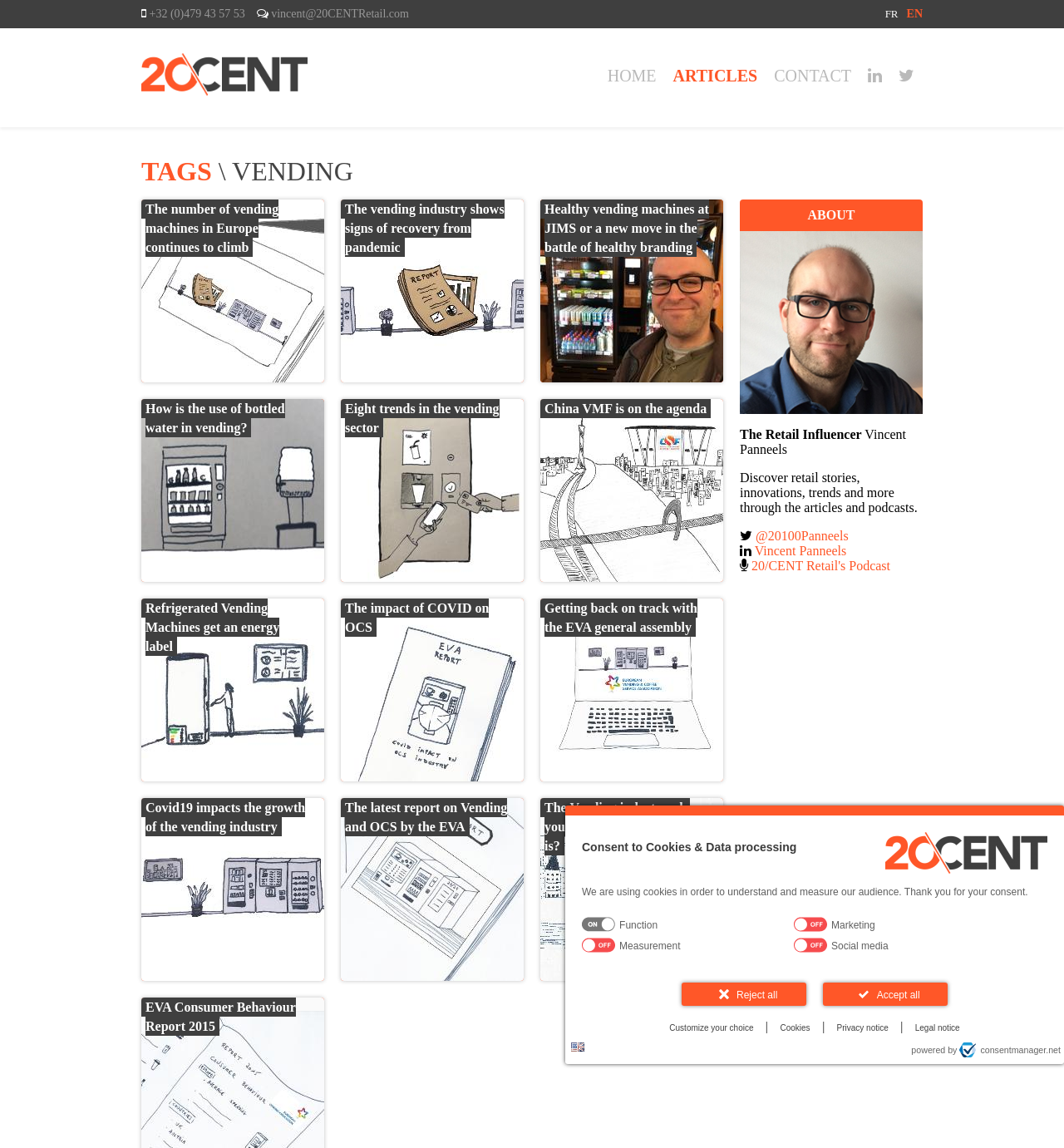Write a detailed summary of the webpage.

This webpage appears to be a blog focused on the vending industry, with a sales agent's profile and various articles related to the industry. At the top of the page, there is a dialog box for consenting to cookies and data processing, with options to accept or reject all, or customize choices. Below this, there is a logo and a link to the consent manager's website.

On the left side of the page, there is a section with the sales agent's contact information, including a phone number and email address. Above this, there is a heading that reads "Blog 20\CENT" with a link to the blog. 

The main content of the page is a list of article links, each with a heading and an image. The articles appear to be related to the vending industry, with topics such as the number of vending machines in Europe, the impact of COVID-19 on the industry, and trends in the sector. There are 15 article links in total, each with a similar layout and design.

At the top of the page, there are also links to other sections of the website, including "HOME", "ARTICLES", "CONTACT", and social media icons. The language of the page can be changed to French by clicking on the "FR" link at the top right corner of the page.